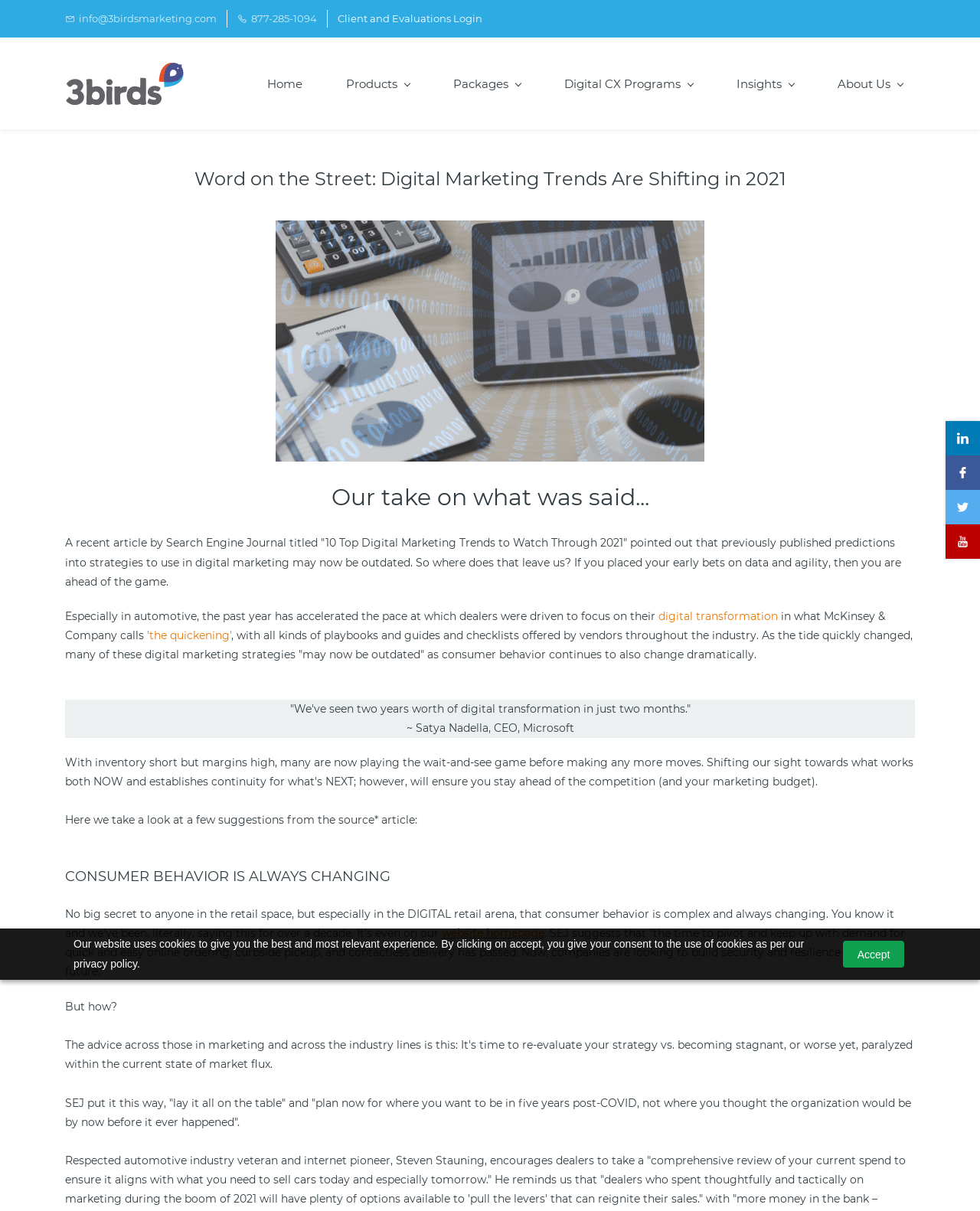Please identify the bounding box coordinates of the region to click in order to complete the given instruction: "Read more about 'Digital CX Programs'". The coordinates should be four float numbers between 0 and 1, i.e., [left, top, right, bottom].

[0.563, 0.059, 0.72, 0.079]